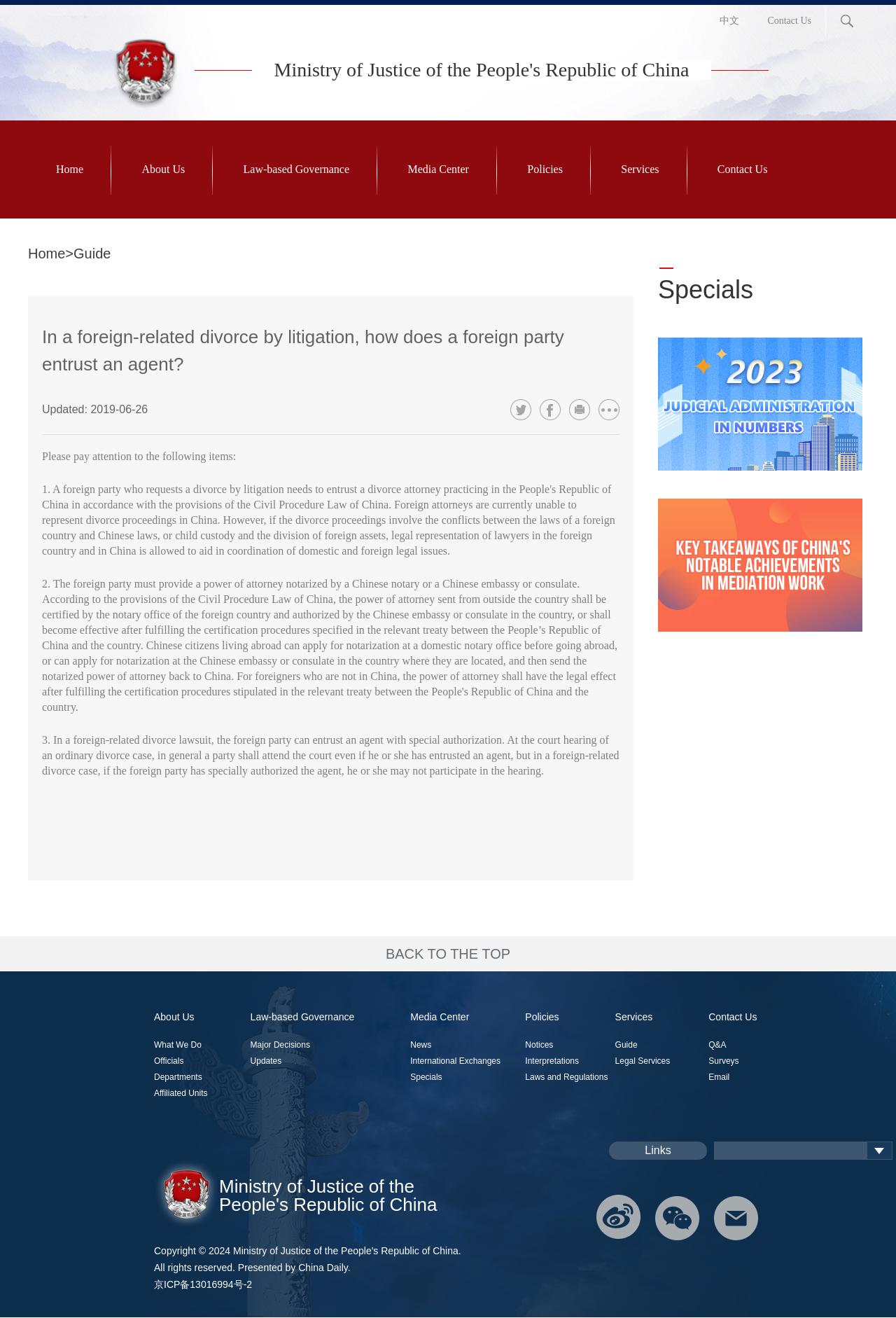Determine the bounding box coordinates of the target area to click to execute the following instruction: "Click the 'BACK TO THE TOP' link."

[0.43, 0.718, 0.57, 0.73]